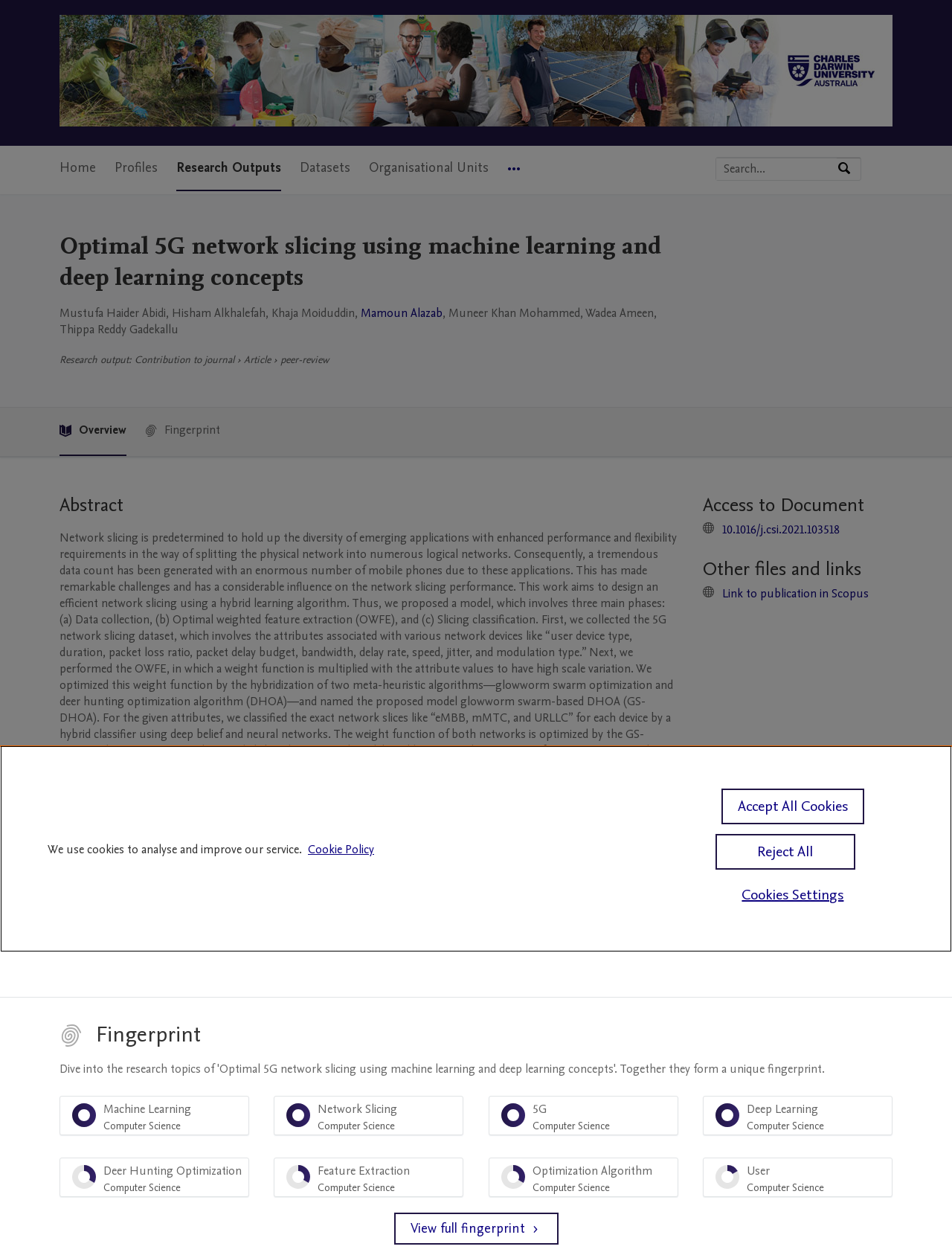Highlight the bounding box coordinates of the element that should be clicked to carry out the following instruction: "Click on the Donate button". The coordinates must be given as four float numbers ranging from 0 to 1, i.e., [left, top, right, bottom].

None